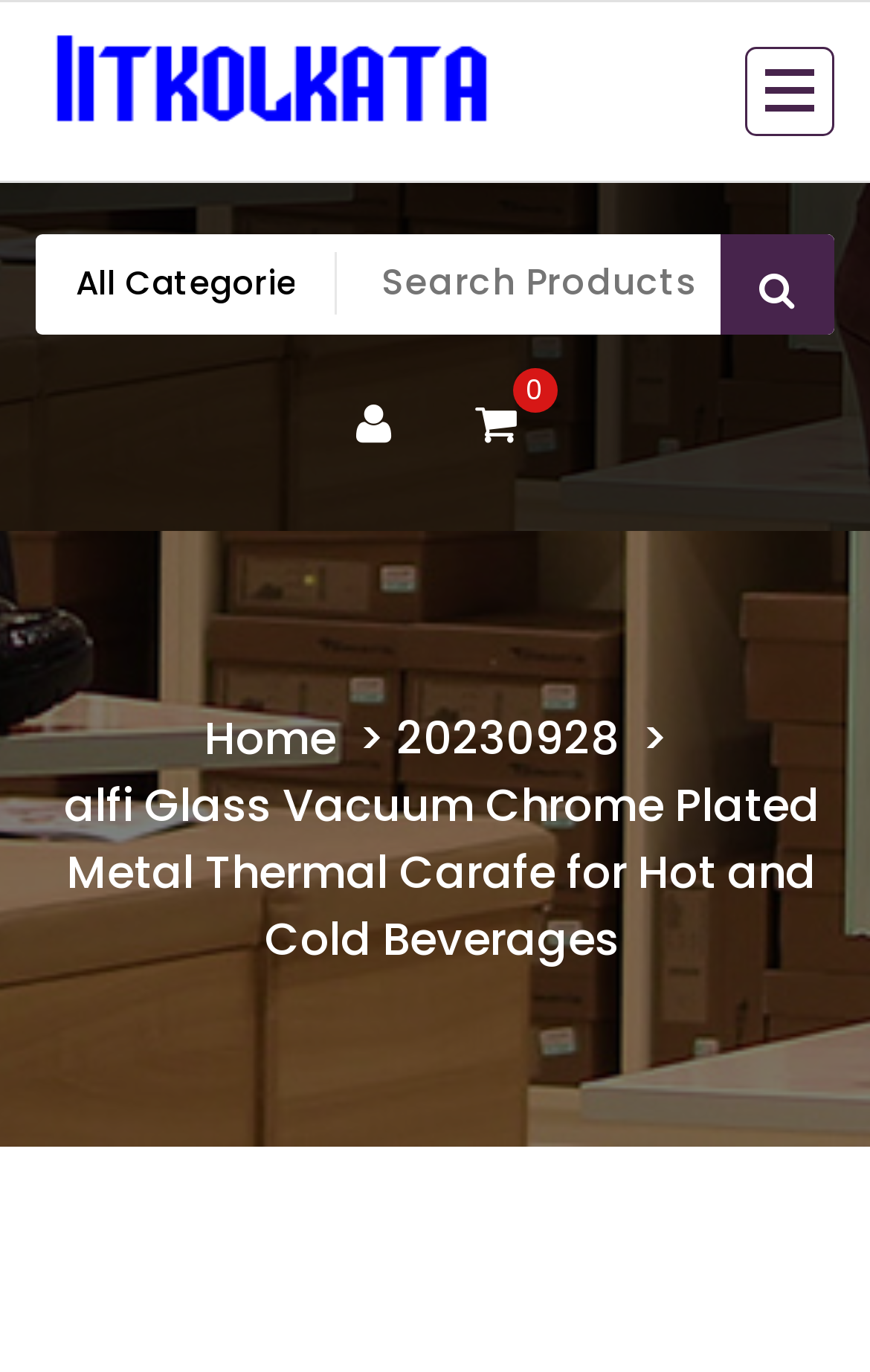What is the principal heading displayed on the webpage?

alfi Glass Vacuum Chrome Plated Metal Thermal Carafe for Hot and Cold Beverages